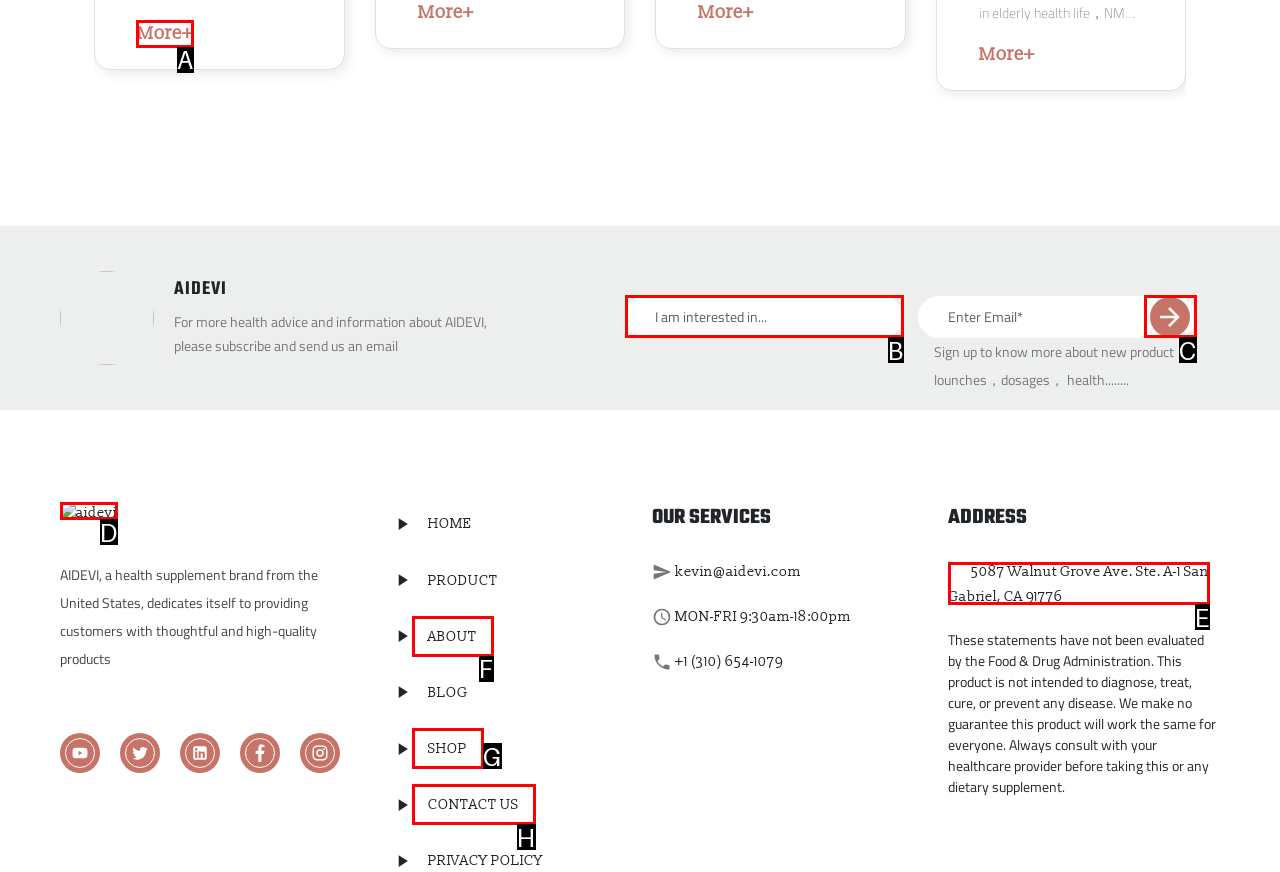Specify which HTML element I should click to complete this instruction: Click the 'More+' link Answer with the letter of the relevant option.

A